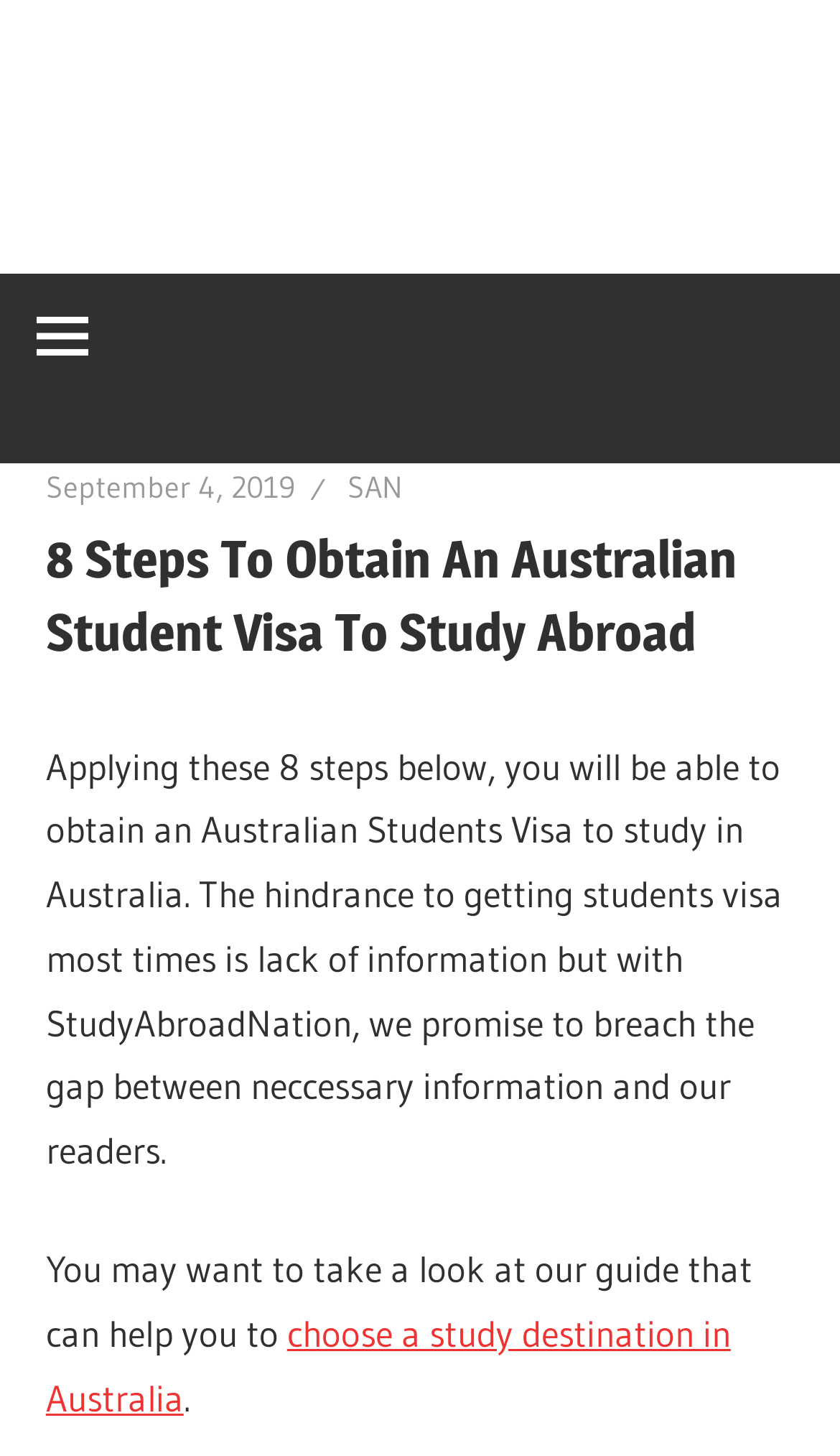What is the topic of the guide mentioned on the webpage?
Please use the image to deliver a detailed and complete answer.

The webpage mentions a guide that can help students 'choose a study destination in Australia', which suggests that the guide is related to selecting a suitable location for studying in Australia.